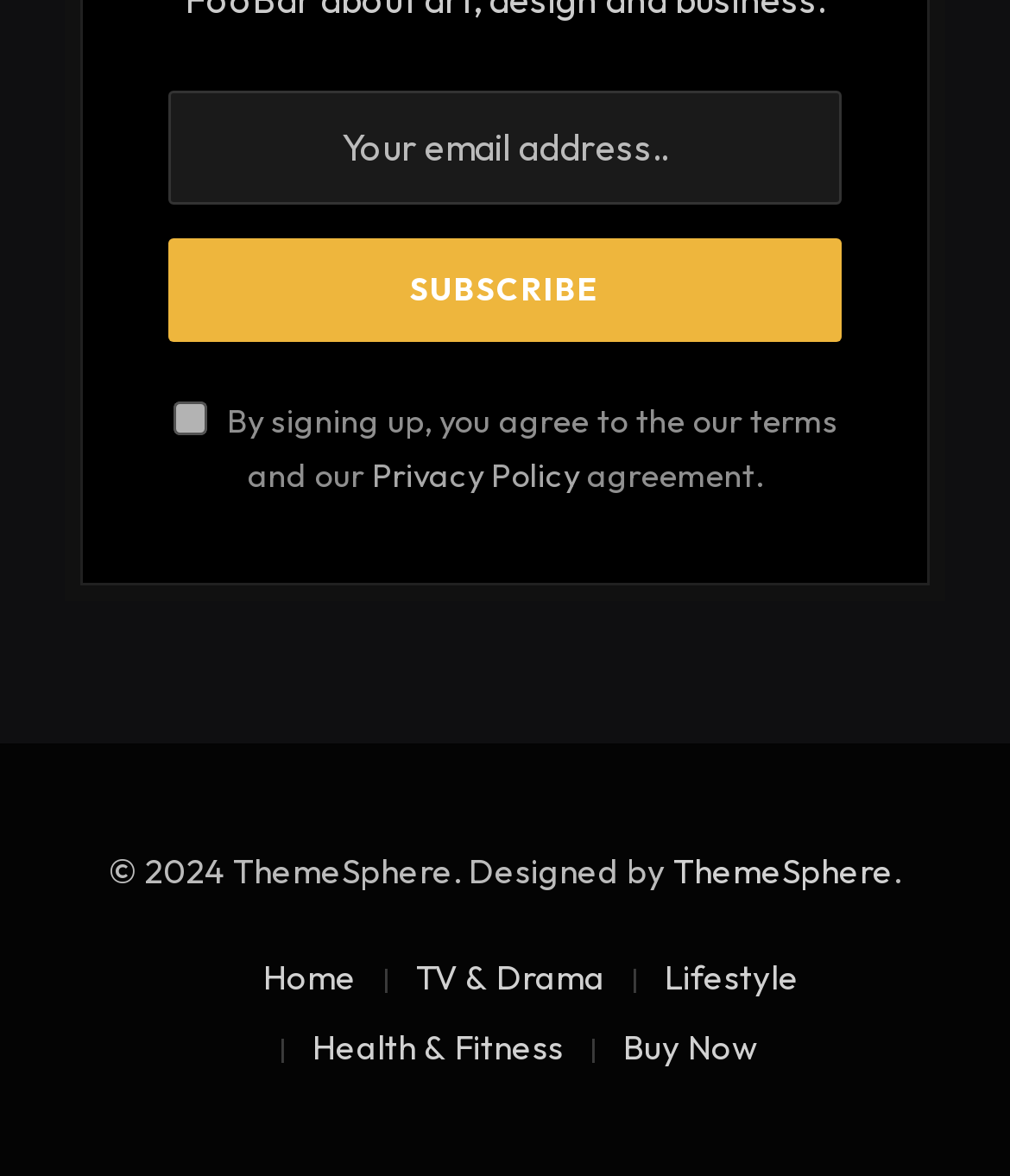What is the function of the checkbox?
Look at the screenshot and respond with one word or a short phrase.

Agree to terms and policy